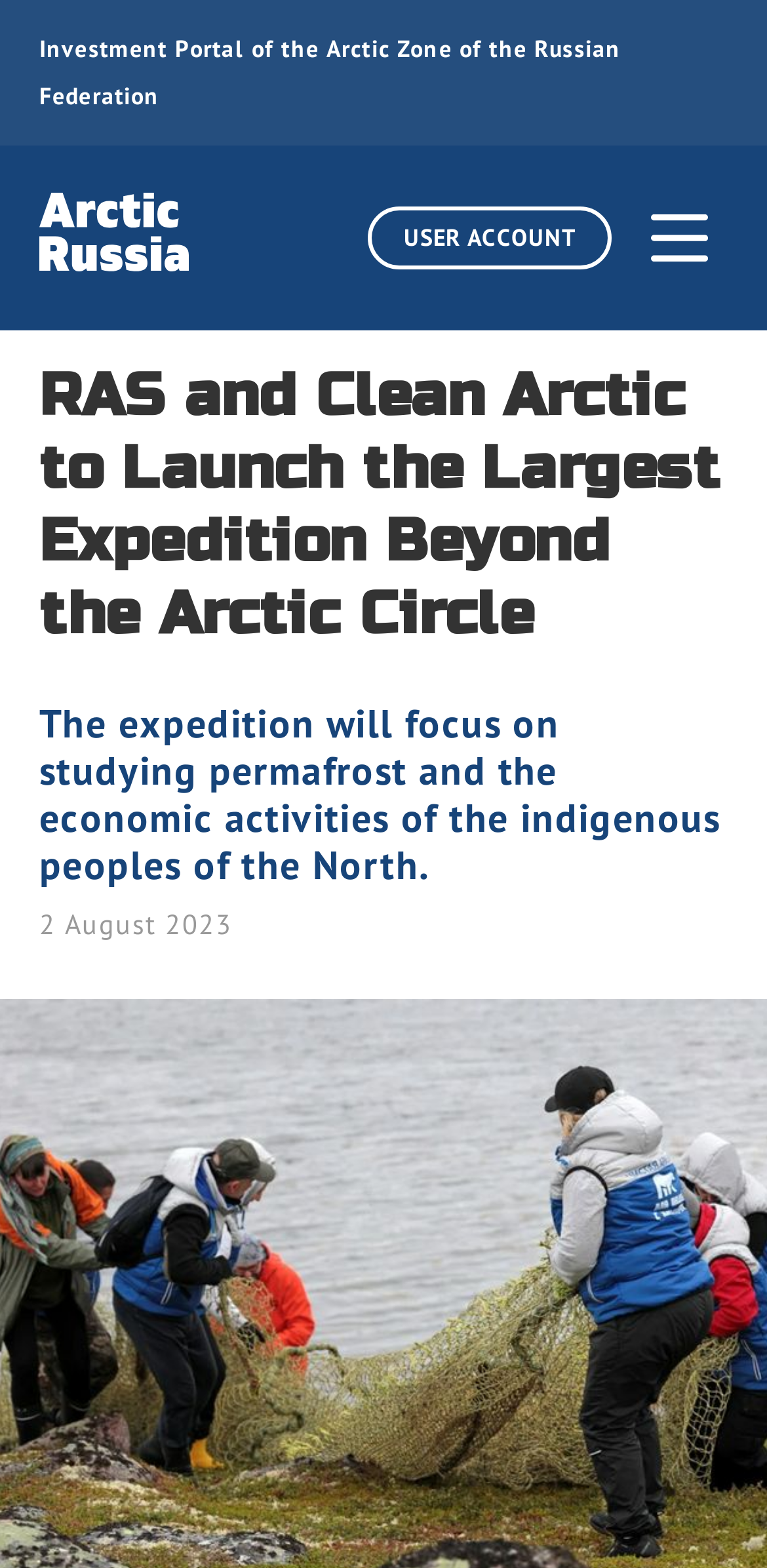Determine the main headline of the webpage and provide its text.

RAS and Clean Arctic to Launch the Largest Expedition Beyond the Arctic Circle